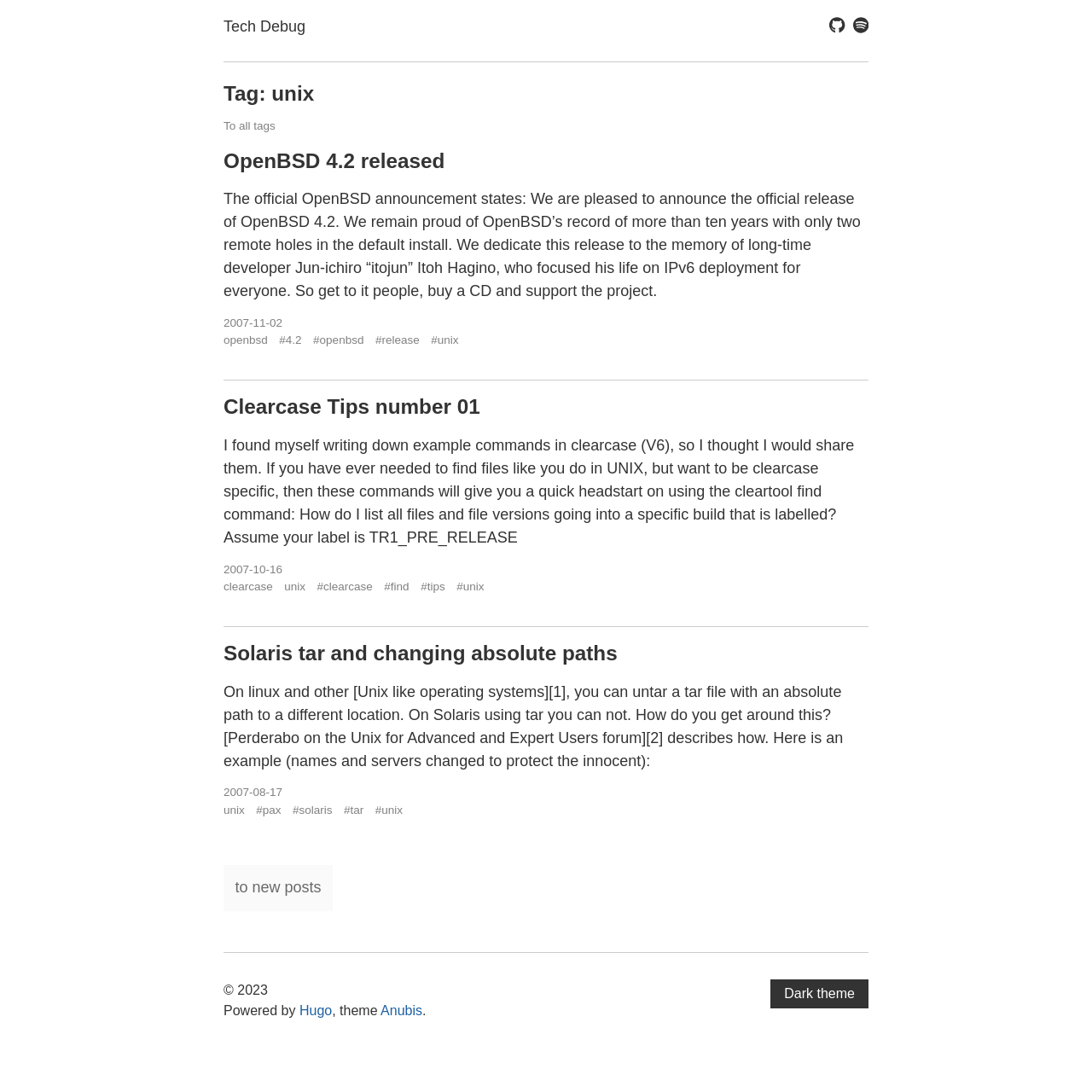Identify the bounding box for the UI element described as: "To all tags". The coordinates should be four float numbers between 0 and 1, i.e., [left, top, right, bottom].

[0.205, 0.109, 0.252, 0.121]